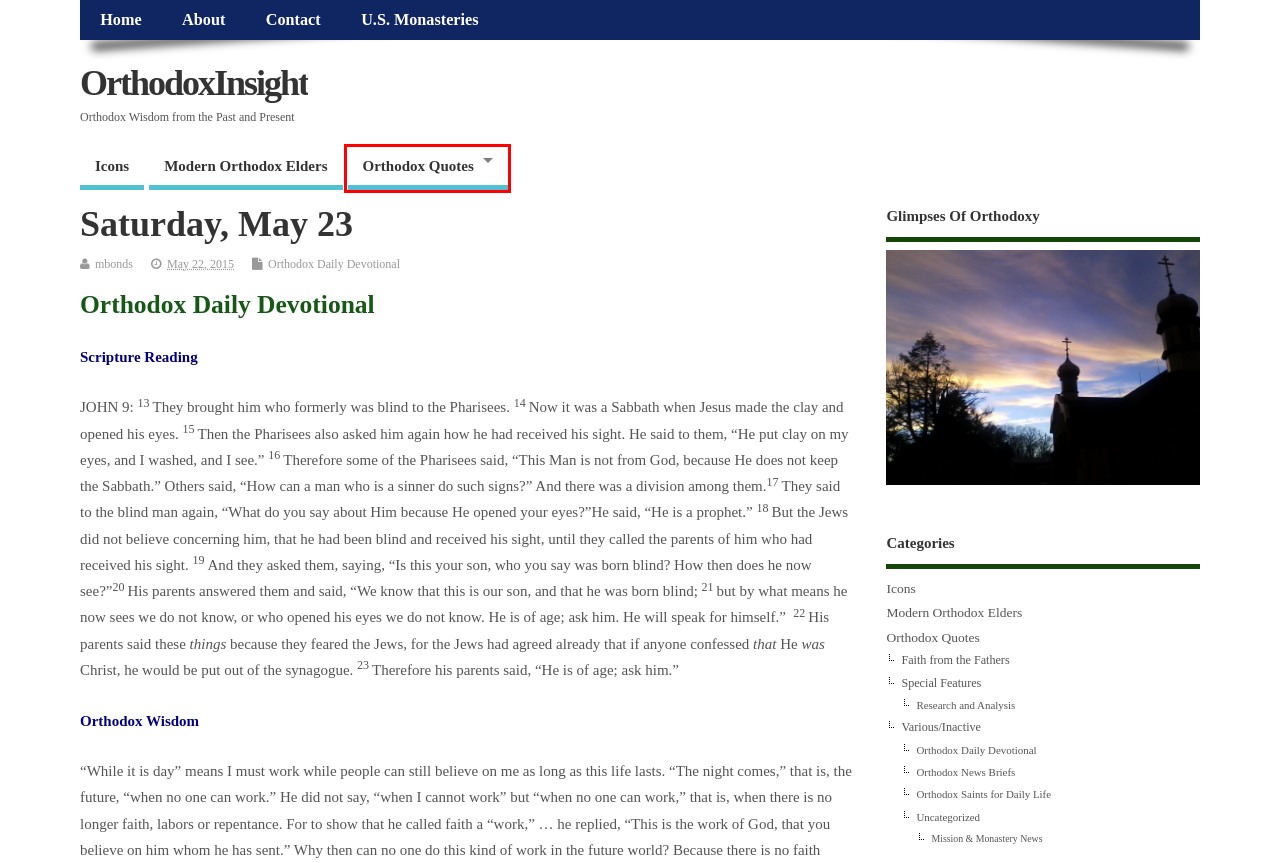You have a screenshot showing a webpage with a red bounding box highlighting an element. Choose the webpage description that best fits the new webpage after clicking the highlighted element. The descriptions are:
A. Faith from the Fathers – OrthodoxInsight
B. Icons – OrthodoxInsight
C. Orthodox News Briefs – OrthodoxInsight
D. Contact – OrthodoxInsight
E. Special Features – OrthodoxInsight
F. Orthodox Quotes – OrthodoxInsight
G. OrthodoxInsight – Orthodox Wisdom from the Past and Present
H. Various/Inactive – OrthodoxInsight

F